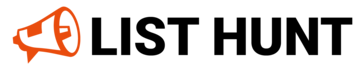Summarize the image with a detailed caption.

The image features the logo of "LIST HUNT," which prominently displays the name in bold, stylized text. The design includes an orange megaphone icon, emphasizing the idea of communication and promotion. This logo serves as a visual representation of the platform's focus on marketing professionals and their resources, symbolizing the pursuit of outreach and connection in the digital space. The clean and modern typeface reflects a professional yet approachable brand identity, inviting users to explore the content and offerings related to marketing strategies and networking opportunities.